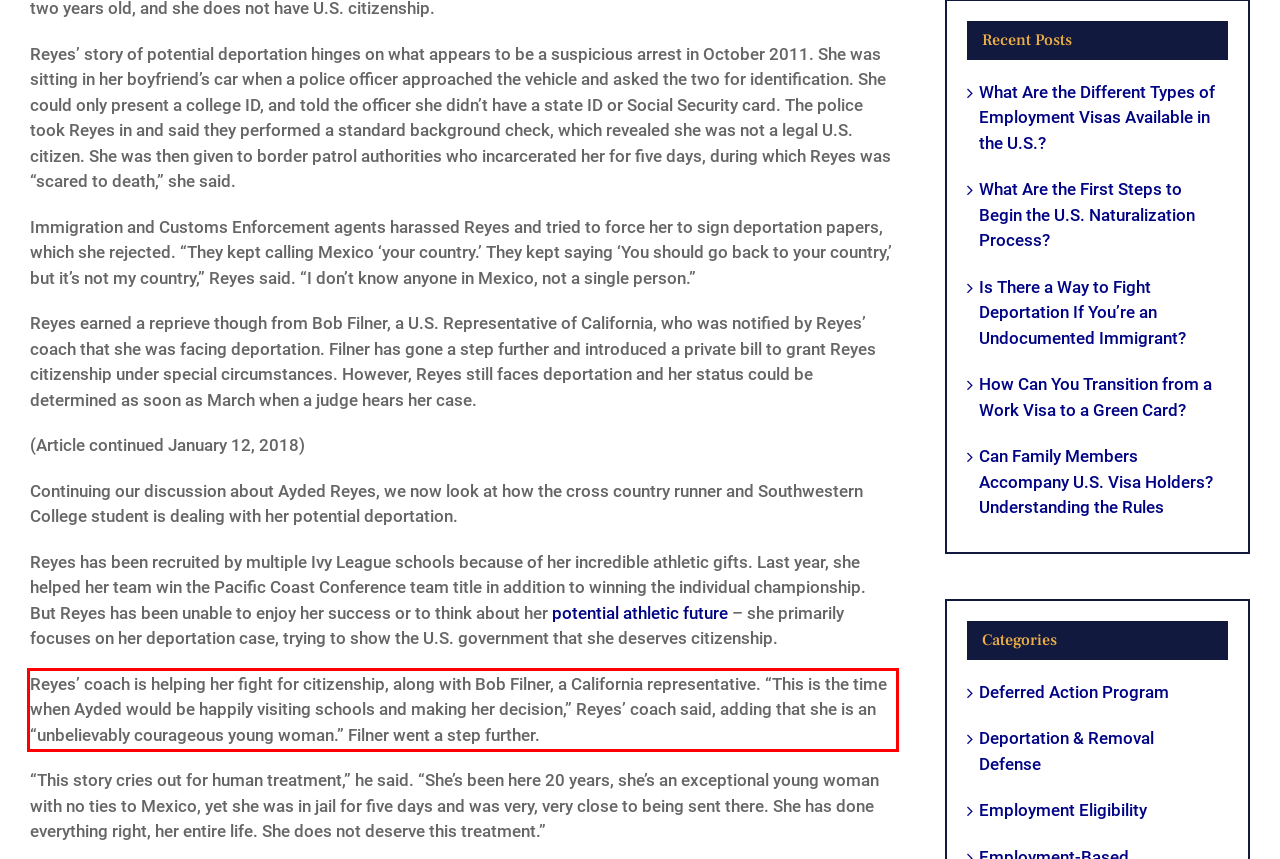Analyze the webpage screenshot and use OCR to recognize the text content in the red bounding box.

Reyes’ coach is helping her fight for citizenship, along with Bob Filner, a California representative. “This is the time when Ayded would be happily visiting schools and making her decision,” Reyes’ coach said, adding that she is an “unbelievably courageous young woman.” Filner went a step further.